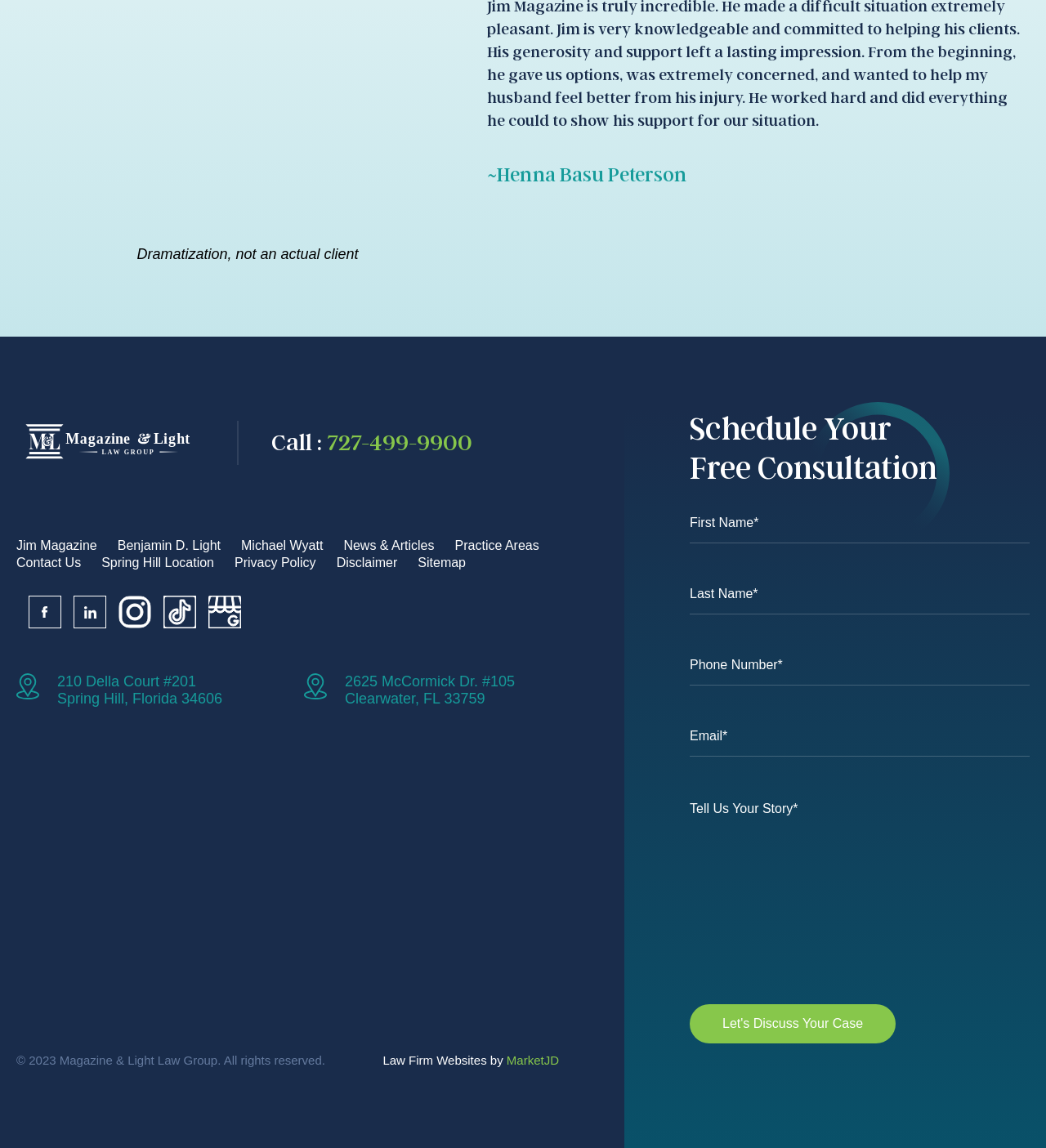Please provide a brief answer to the following inquiry using a single word or phrase:
What is the purpose of the contact form?

Schedule a free consultation